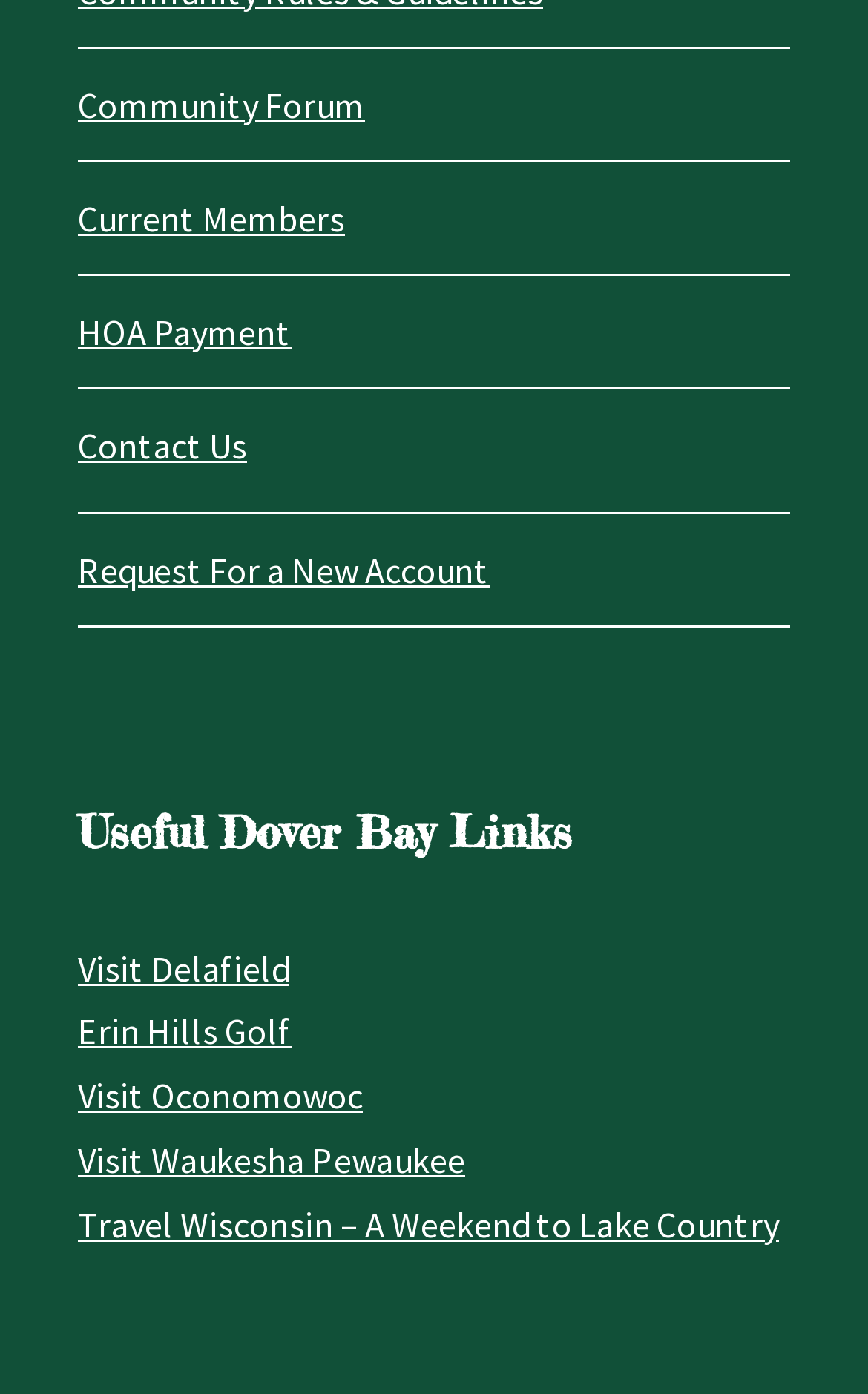Identify the bounding box coordinates for the UI element described as follows: "Request For a New Account". Ensure the coordinates are four float numbers between 0 and 1, formatted as [left, top, right, bottom].

[0.09, 0.392, 0.564, 0.424]